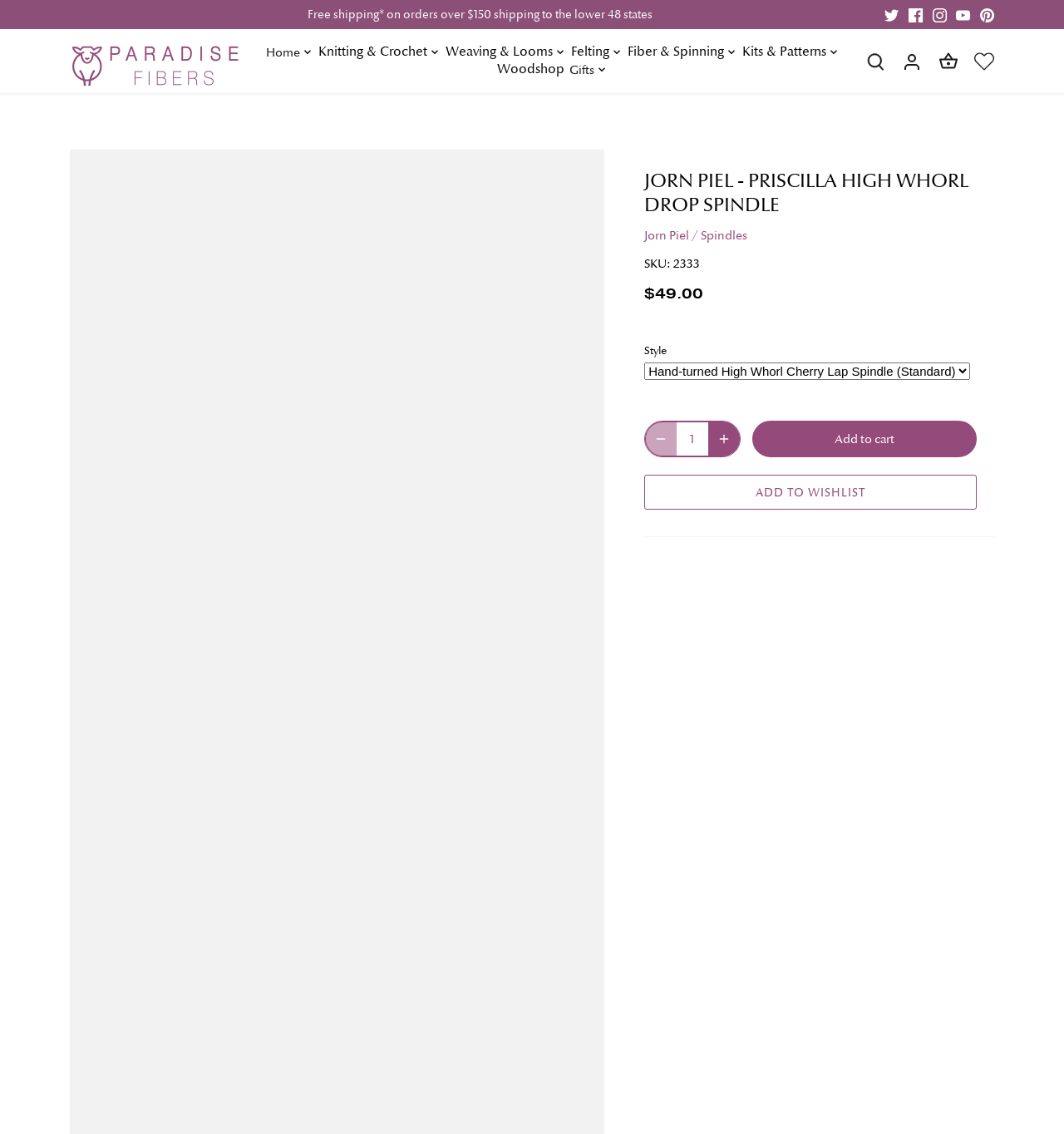What are the social media platforms linked on this webpage?
Based on the image, answer the question with as much detail as possible.

I found the social media links by looking at the top section of the webpage, where there are icons for Twitter, Facebook, Instagram, Youtube, and Pinterest.